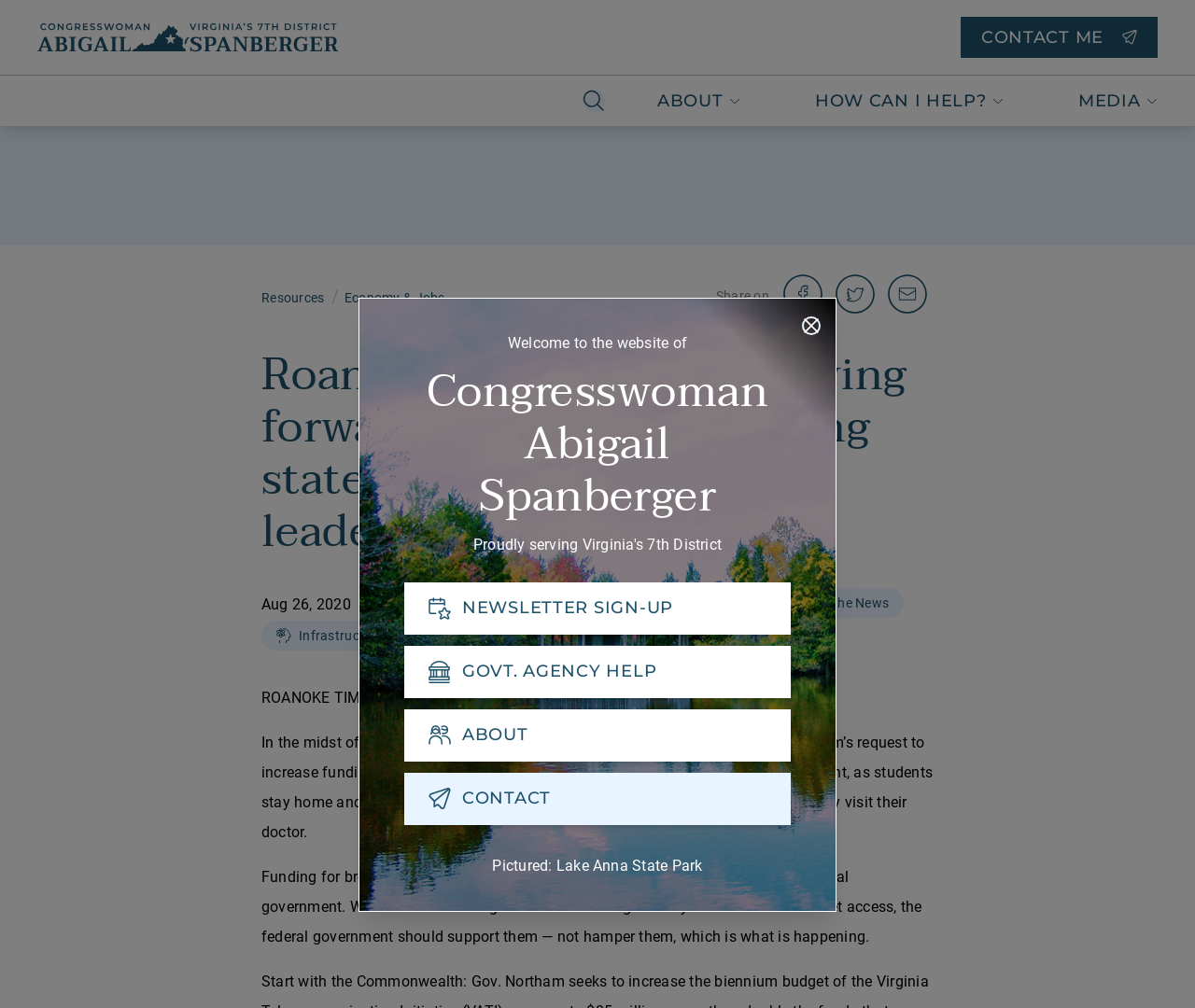Detail the various sections and features of the webpage.

This webpage appears to be a news article or opinion piece from the Roanoke Times, written by Jonathan Sallet. The article is titled "Moving forward together: Supporting state and local broadband leadership" and is dated August 26, 2020.

At the top of the page, there is a modal dialog with a heading that reads "Welcome to the website of Congresswoman Abigail Spanberger." Below this, there are several buttons, including "NEWSLETTER SIGN-UP", "GOVT. AGENCY HELP", "ABOUT", and "CONTACT". 

On the left side of the page, there is a navigation menu with links to "Home", "CONTACT ME", and a search bar. Below this, there are several buttons, including "ABOUT", "HOW CAN I HELP?", and "MEDIA".

The main content of the page is the article itself, which discusses the importance of increasing funding for broadband internet access in Virginia, particularly in the context of the COVID-19 crisis. The article is divided into several paragraphs, with headings and subheadings.

There are also several links to related topics, including "Economy & Jobs", "Education", "Healthcare", "In the News", "Infrastructure", and "Local Issues". These links are arranged in a horizontal row near the top of the page.

At the bottom of the page, there are social media links to share the article on Facebook, Twitter, and email.